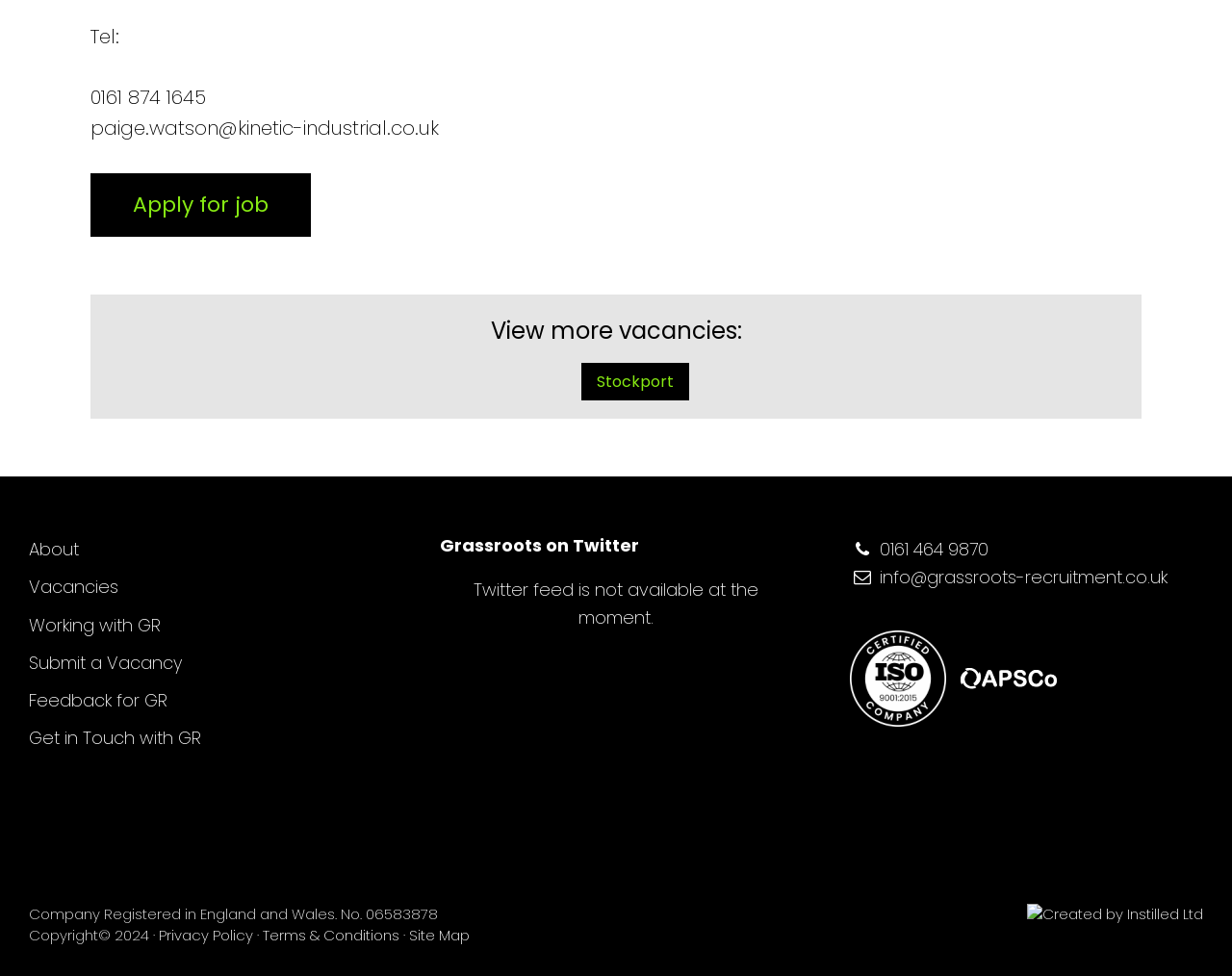From the image, can you give a detailed response to the question below:
Where is the company located?

The location of the company can be found in the 'View more vacancies:' section, where 'Stockport' is listed as a link.